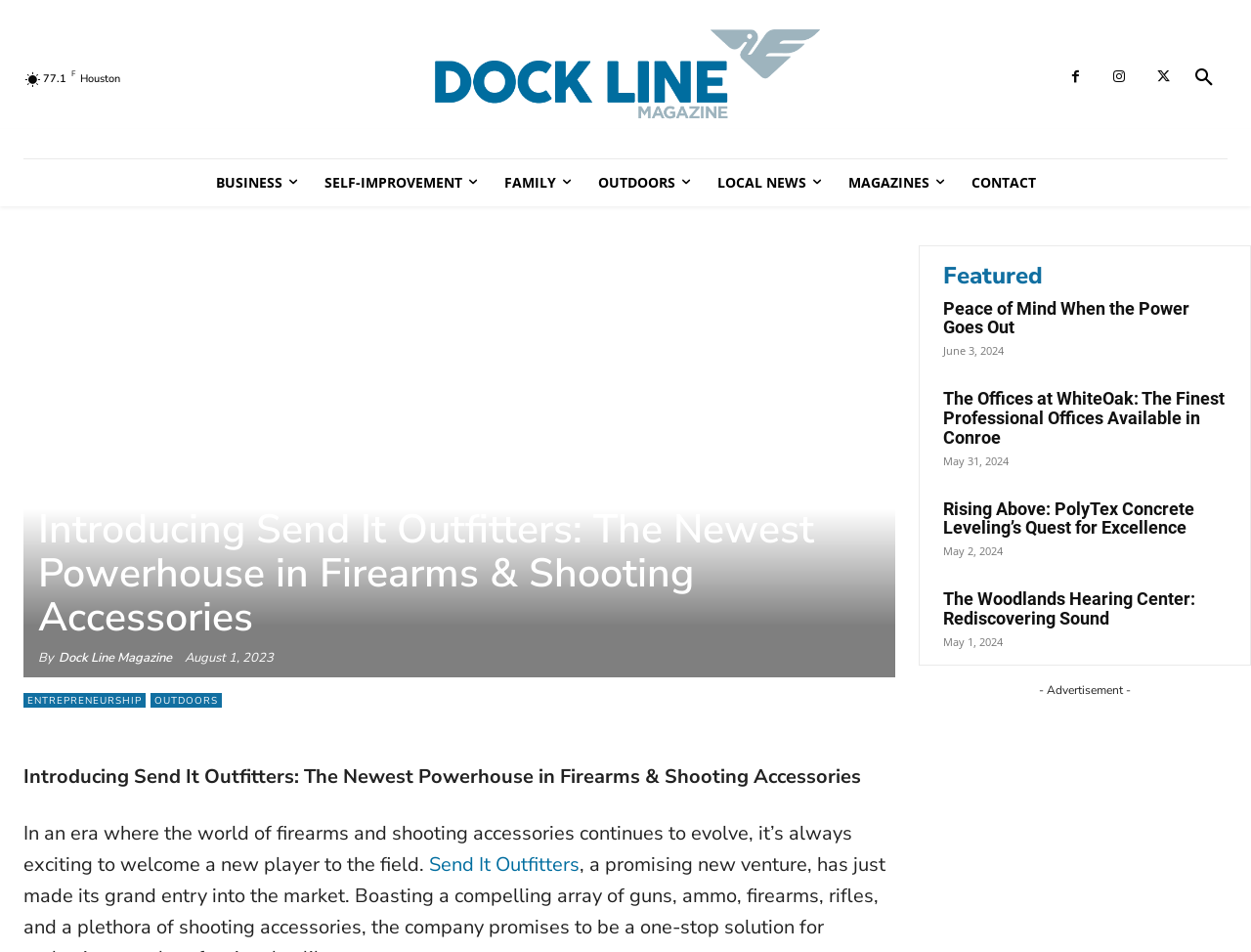Locate the bounding box coordinates of the clickable element to fulfill the following instruction: "Read Dock Line Magazine". Provide the coordinates as four float numbers between 0 and 1 in the format [left, top, right, bottom].

[0.345, 0.031, 0.655, 0.135]